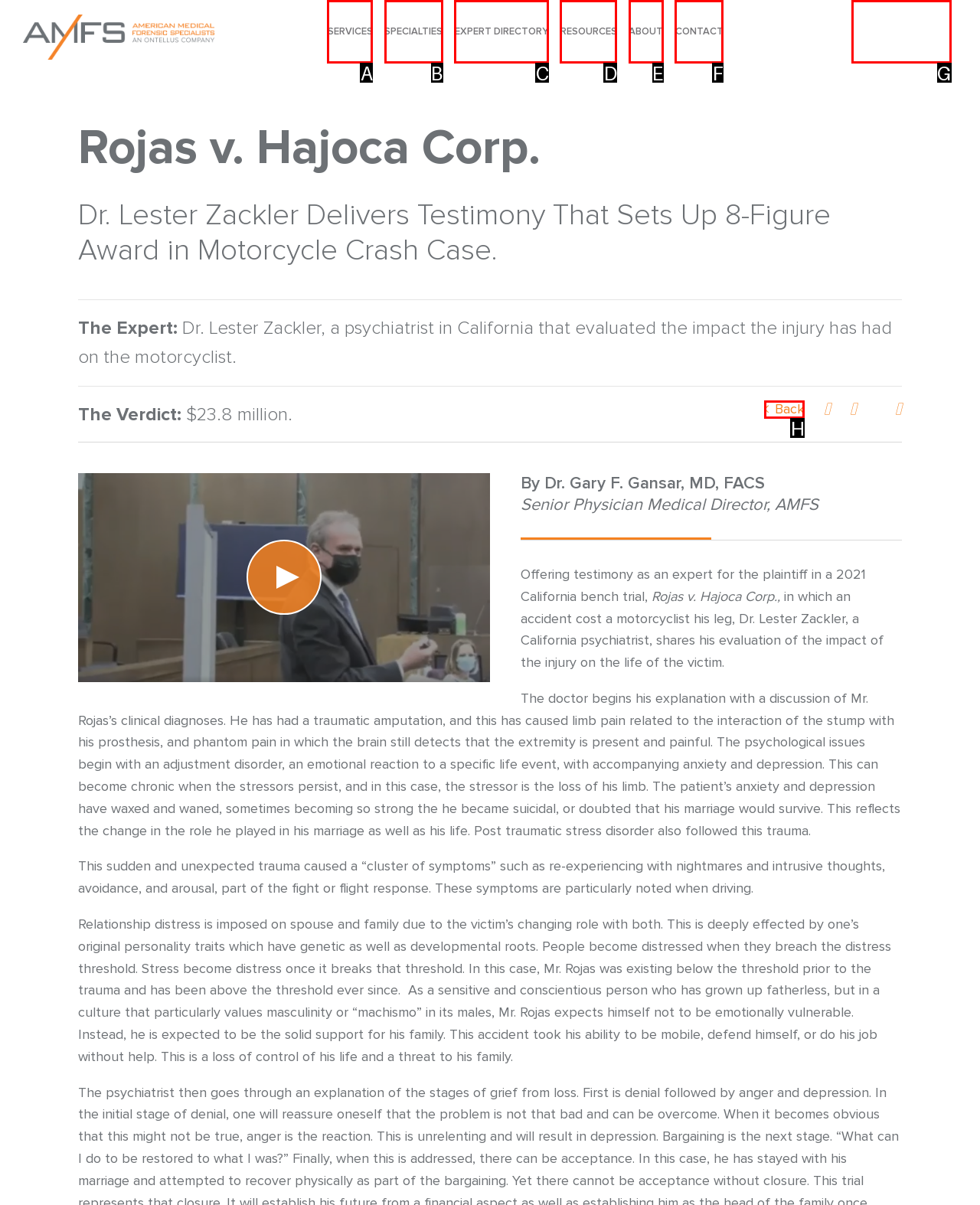Find the option that matches this description: Expert Directory
Provide the matching option's letter directly.

C